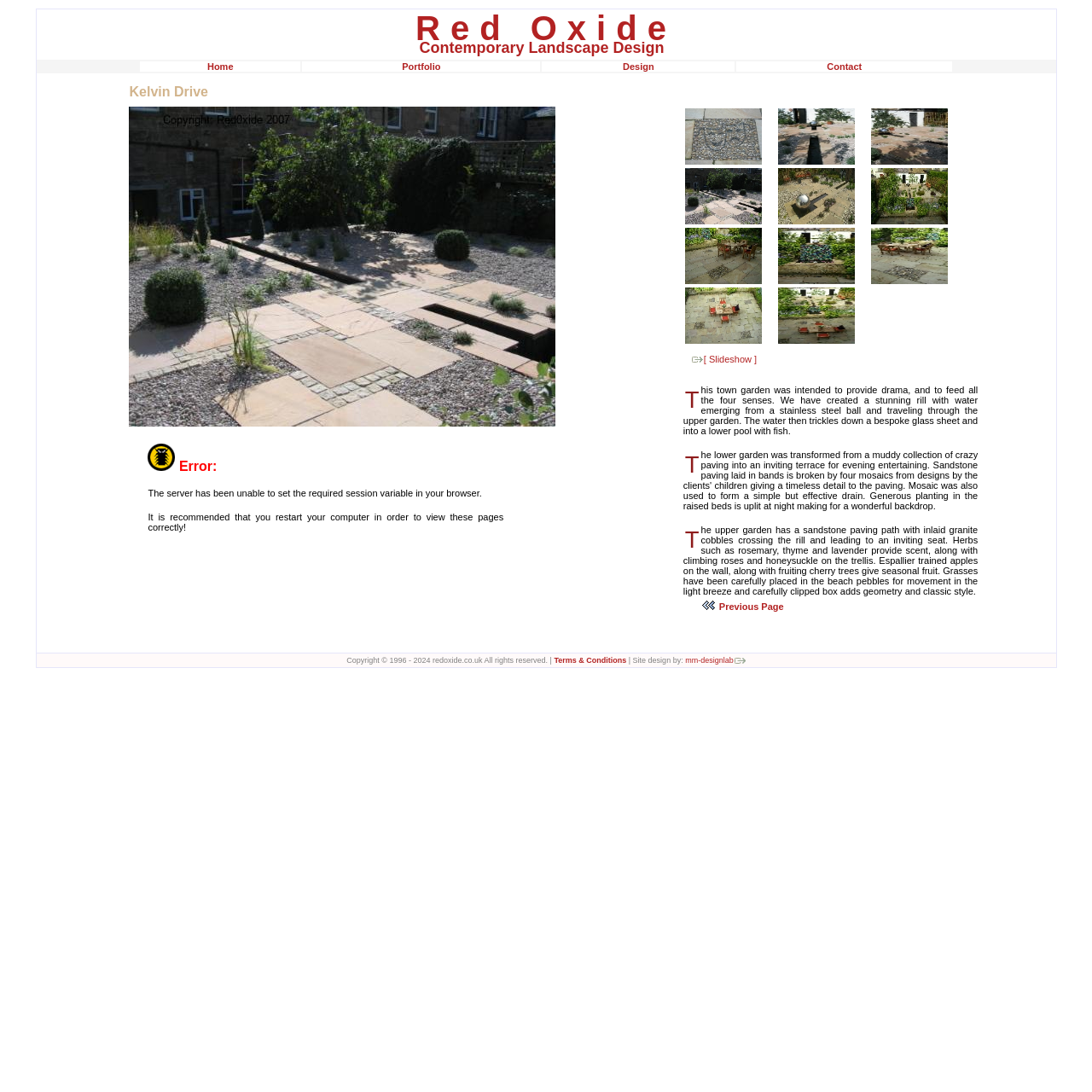Answer the question below with a single word or a brief phrase: 
What is the material used for the paving?

Sandstone